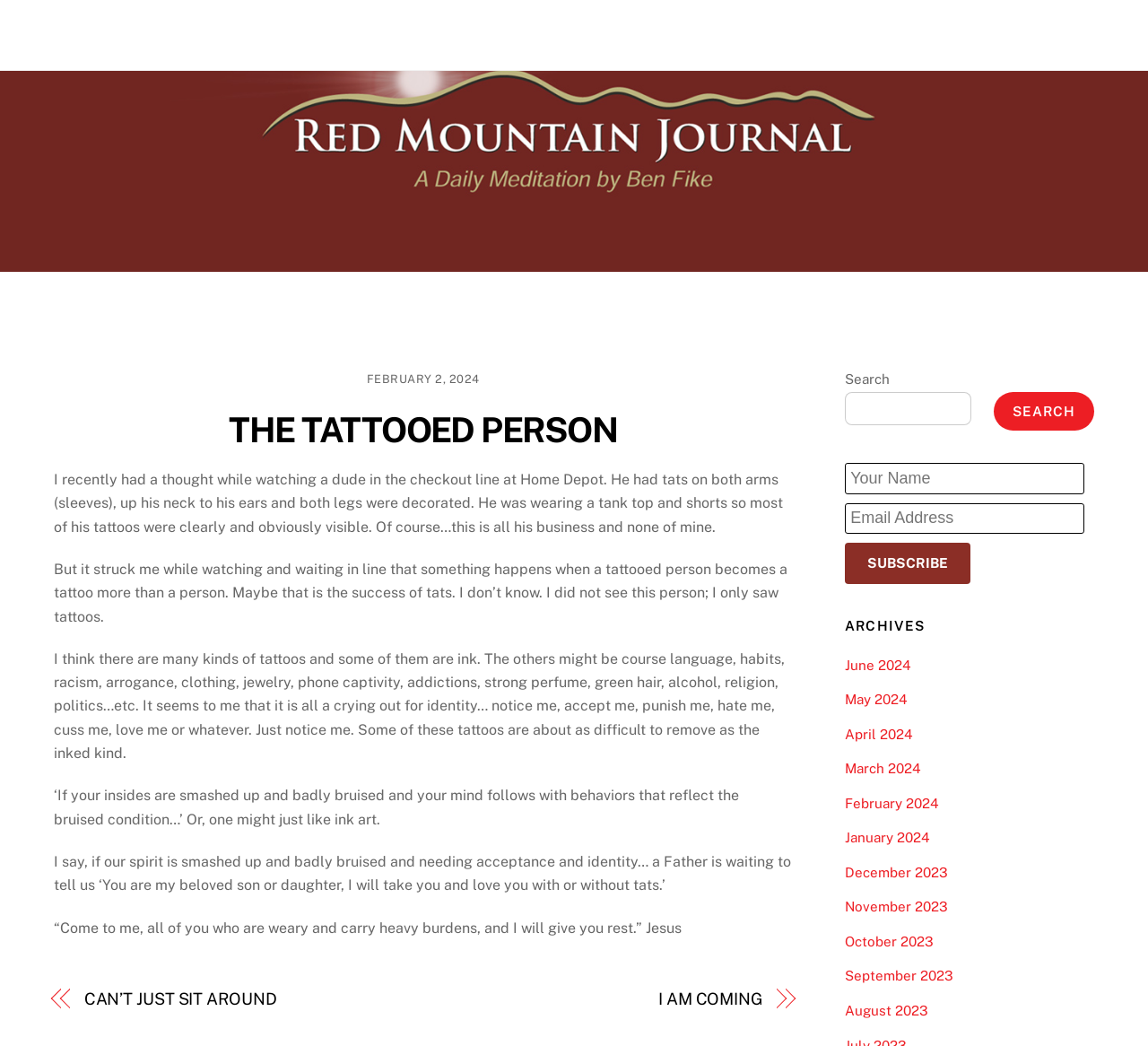Refer to the image and offer a detailed explanation in response to the question: How many links are in the navigation menu?

I counted the number of link elements within the root element, which are 'Home', 'About Us', 'About Our Journal', and 'Contact', totaling 4 links.